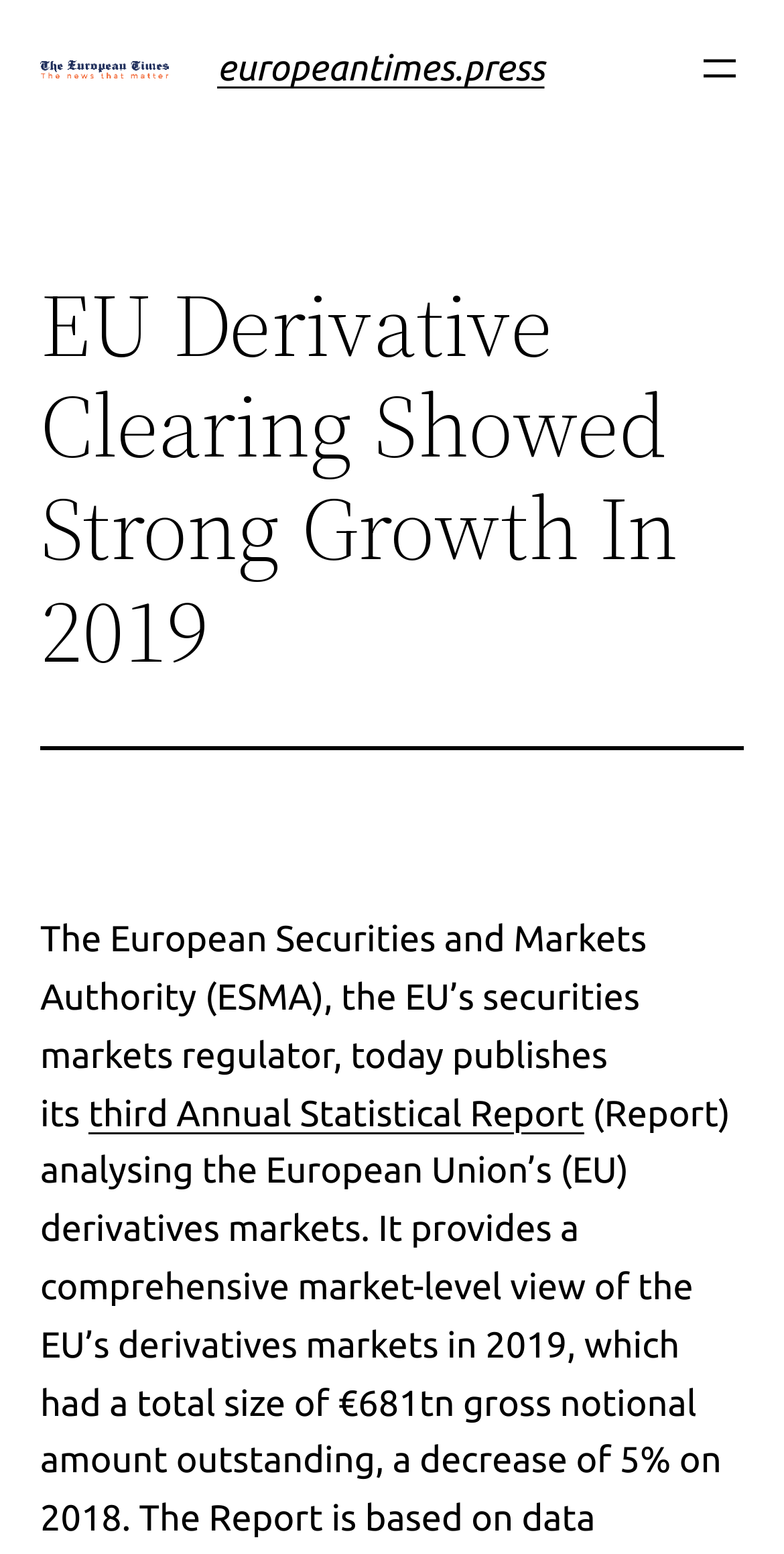Determine the bounding box coordinates (top-left x, top-left y, bottom-right x, bottom-right y) of the UI element described in the following text: europeantimes.press

[0.277, 0.031, 0.694, 0.057]